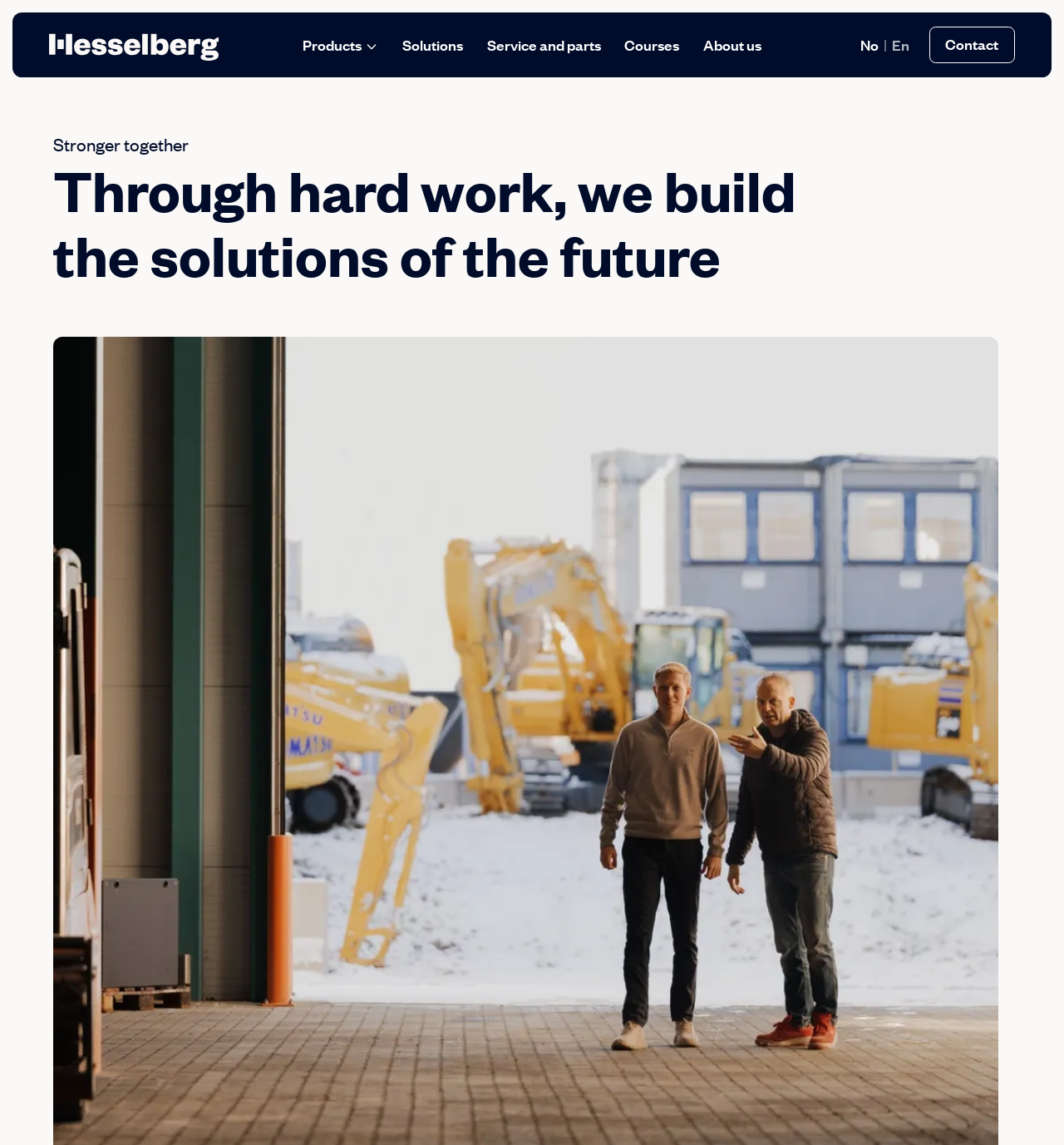How many main sections are available on the webpage?
Please provide a single word or phrase answer based on the image.

5